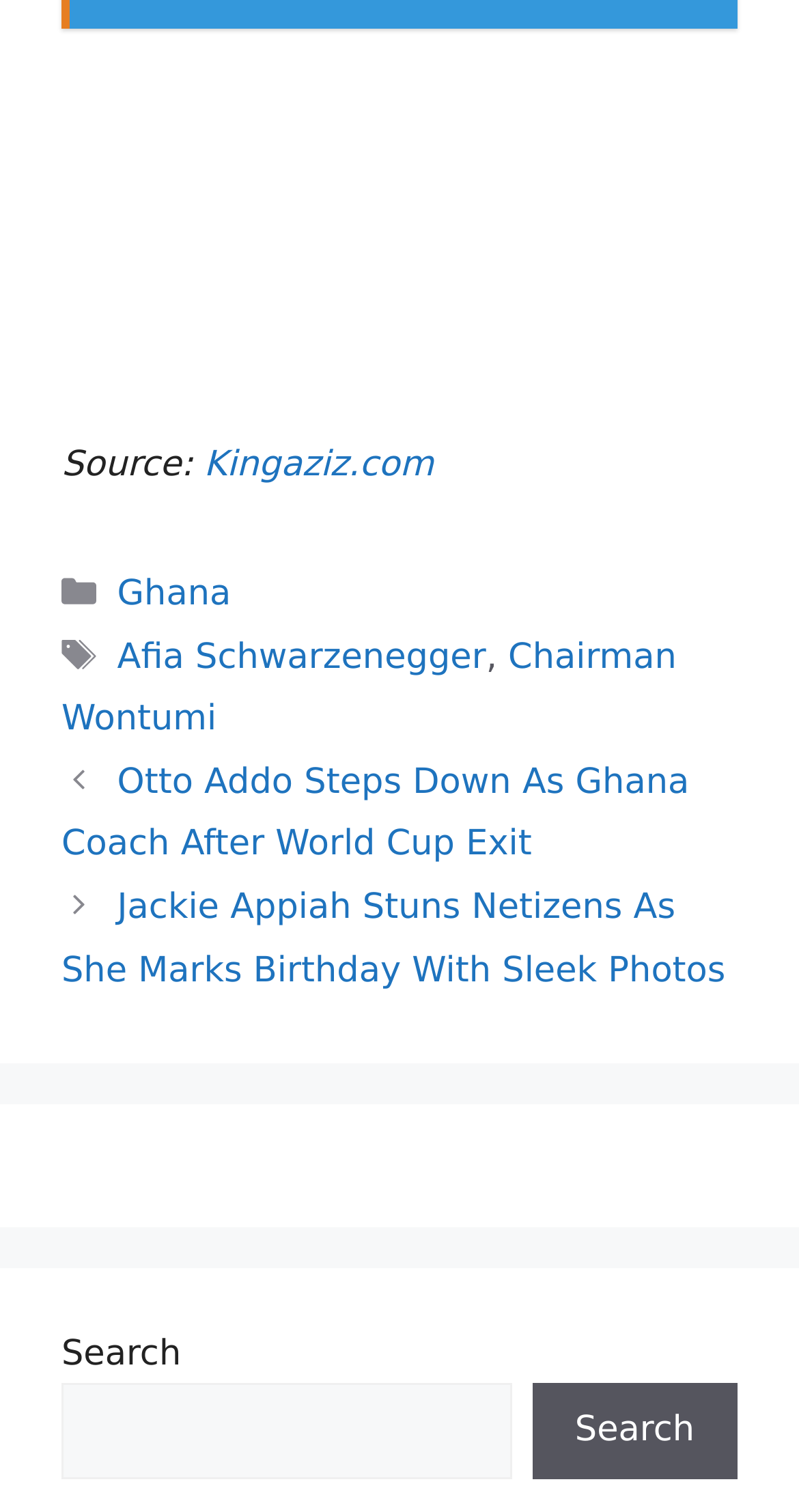What categories are available?
Answer the question in as much detail as possible.

The categories are mentioned in the footer section of the webpage, which includes 'Categories' and 'Tags' labels, indicating that the webpage is categorized into different sections.